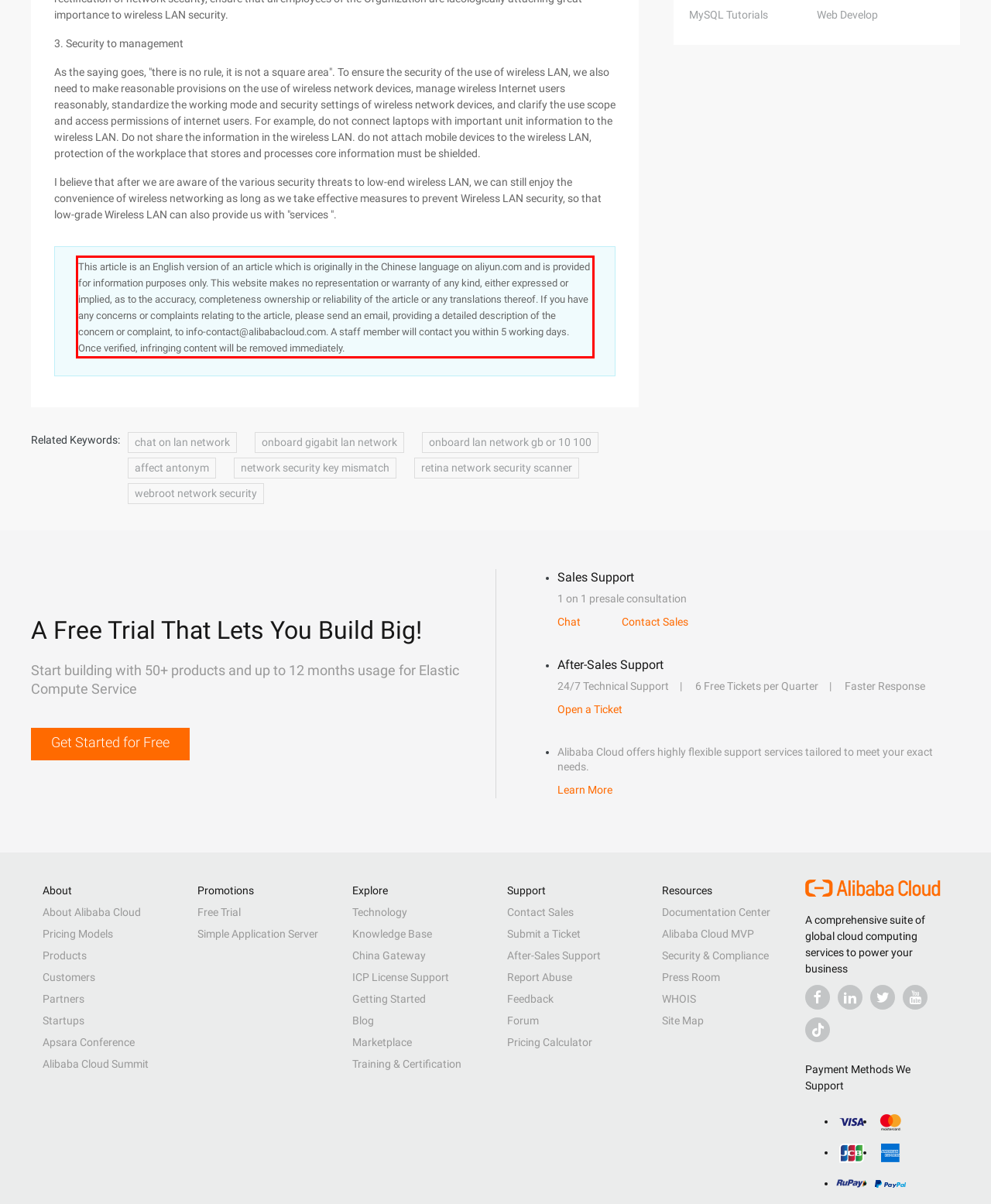Identify the text inside the red bounding box in the provided webpage screenshot and transcribe it.

This article is an English version of an article which is originally in the Chinese language on aliyun.com and is provided for information purposes only. This website makes no representation or warranty of any kind, either expressed or implied, as to the accuracy, completeness ownership or reliability of the article or any translations thereof. If you have any concerns or complaints relating to the article, please send an email, providing a detailed description of the concern or complaint, to info-contact@alibabacloud.com. A staff member will contact you within 5 working days. Once verified, infringing content will be removed immediately.